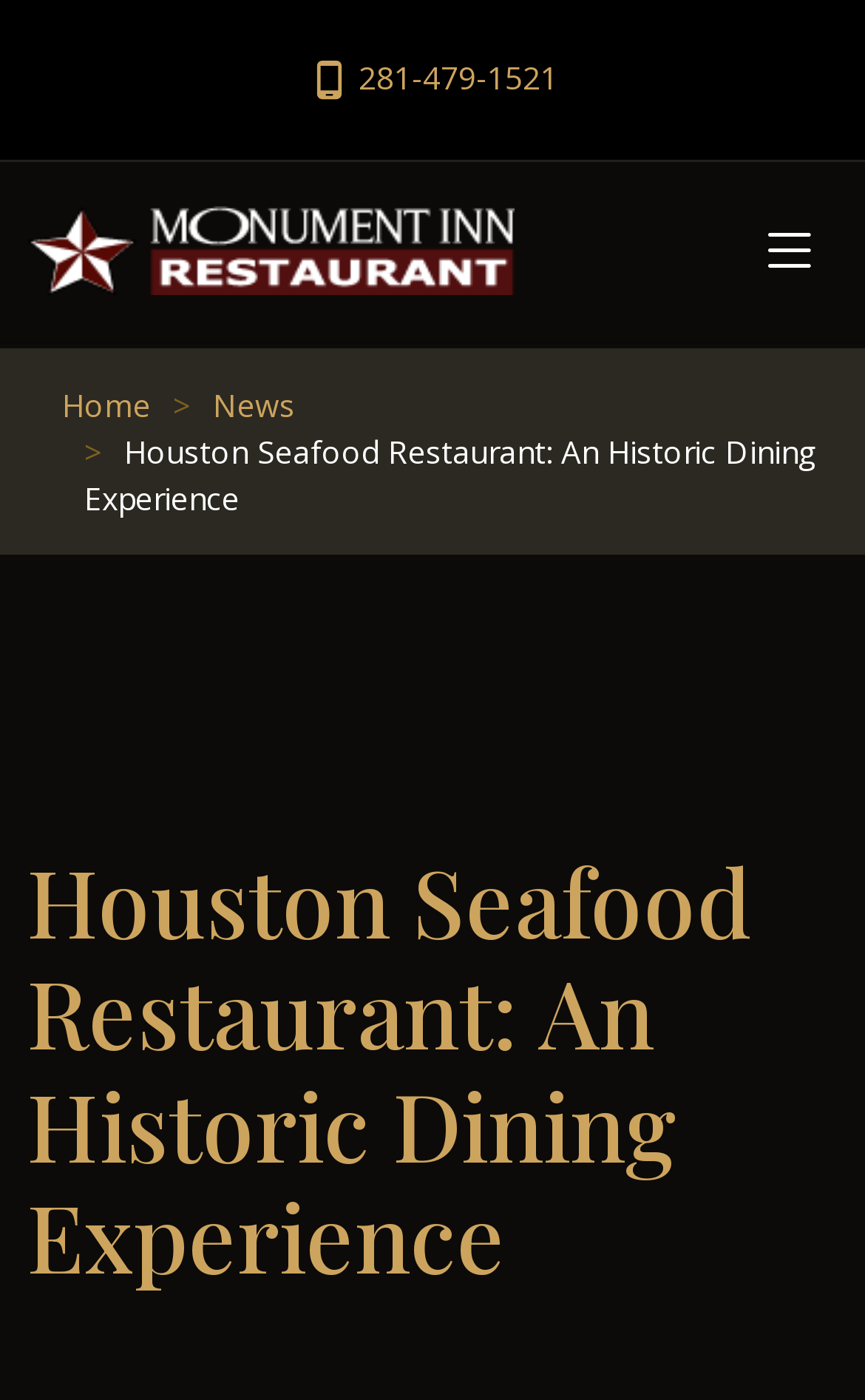Reply to the question with a brief word or phrase: What type of cuisine does the restaurant serve?

Seafood